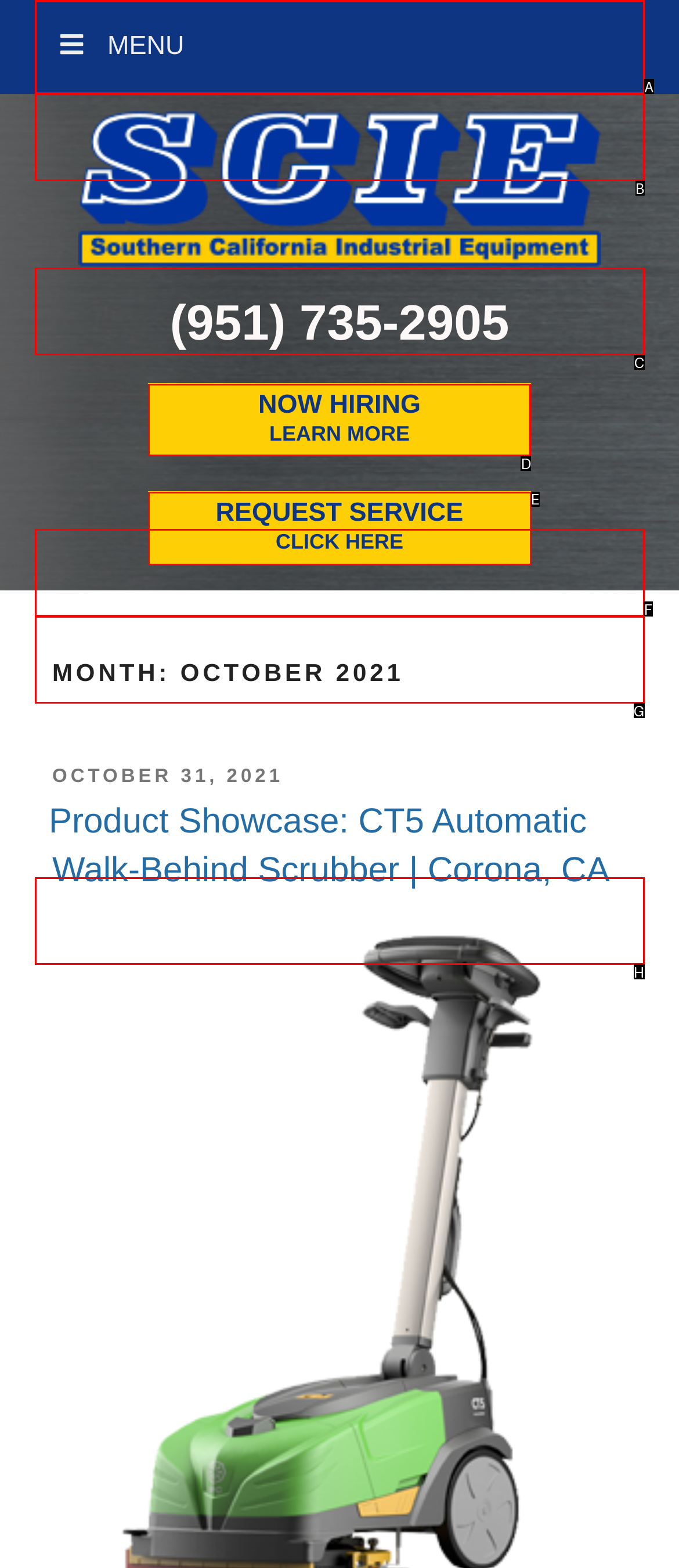Identify the HTML element to click to execute this task: Learn more about NOW HIRING Respond with the letter corresponding to the proper option.

D